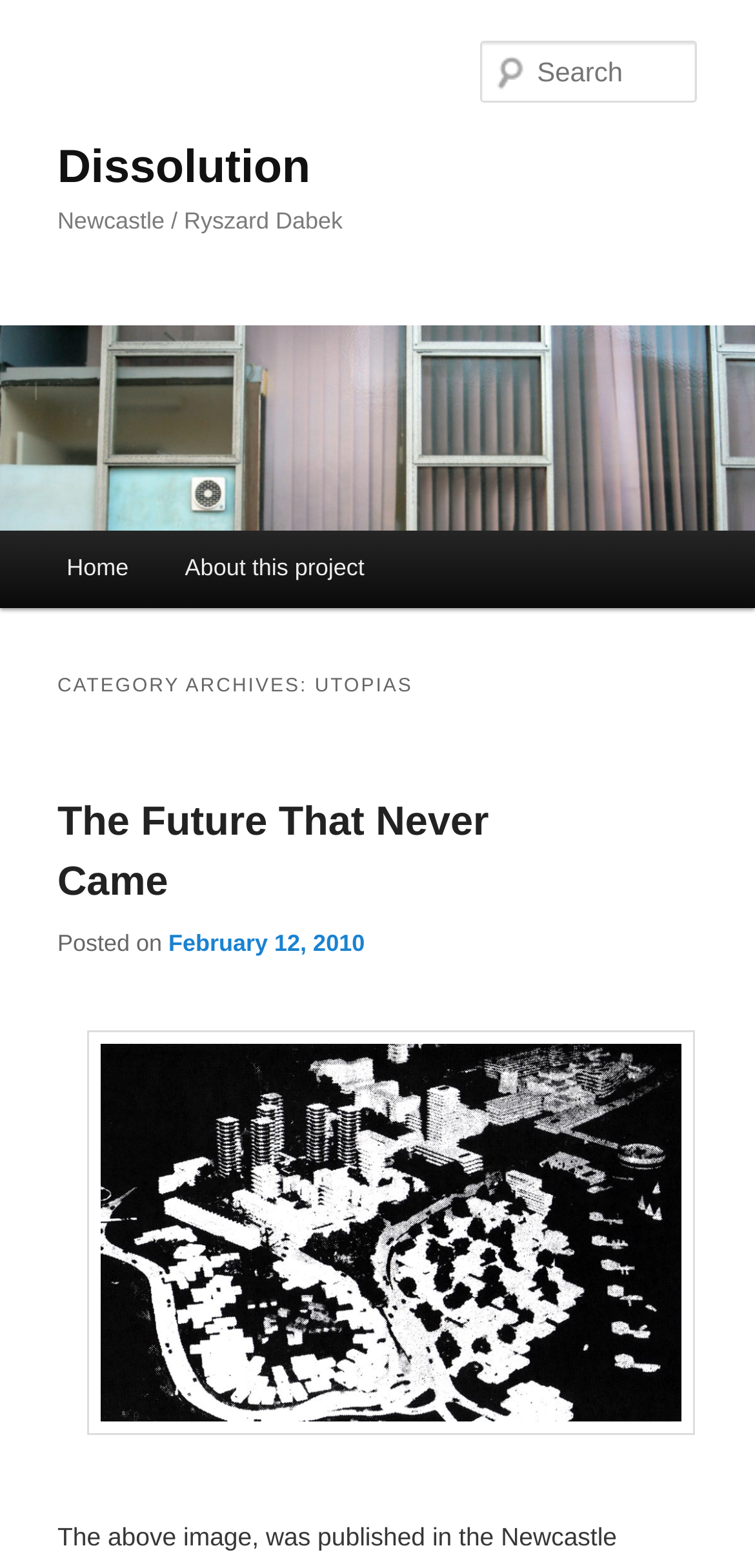Please determine the bounding box coordinates of the section I need to click to accomplish this instruction: "view The Future That Never Came".

[0.076, 0.51, 0.647, 0.577]